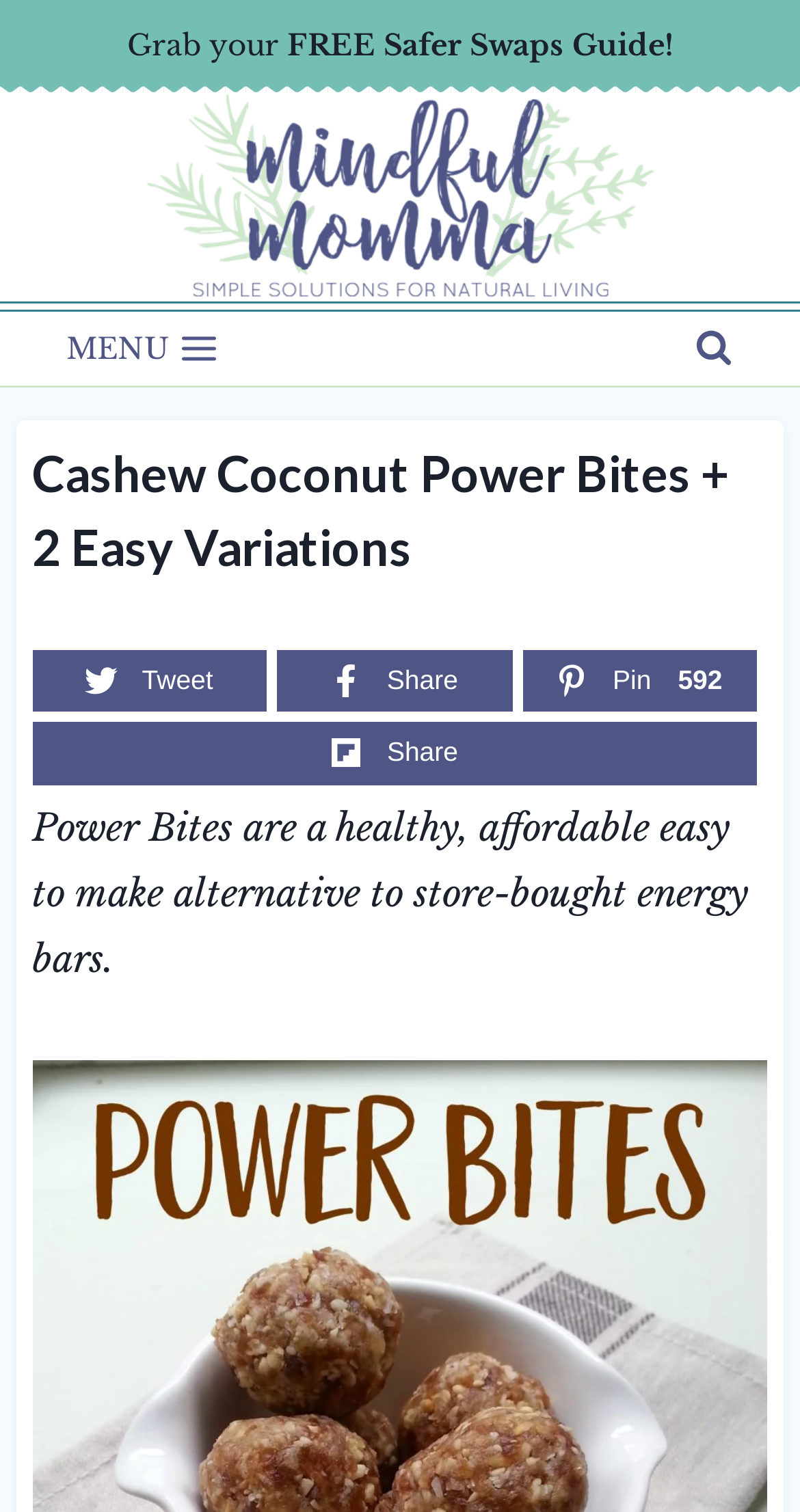What is the number of shares indicated on the webpage?
Refer to the image and give a detailed answer to the question.

I found the answer by looking at the static text element with the text '592', which is located near the sharing options and likely indicates the number of shares.